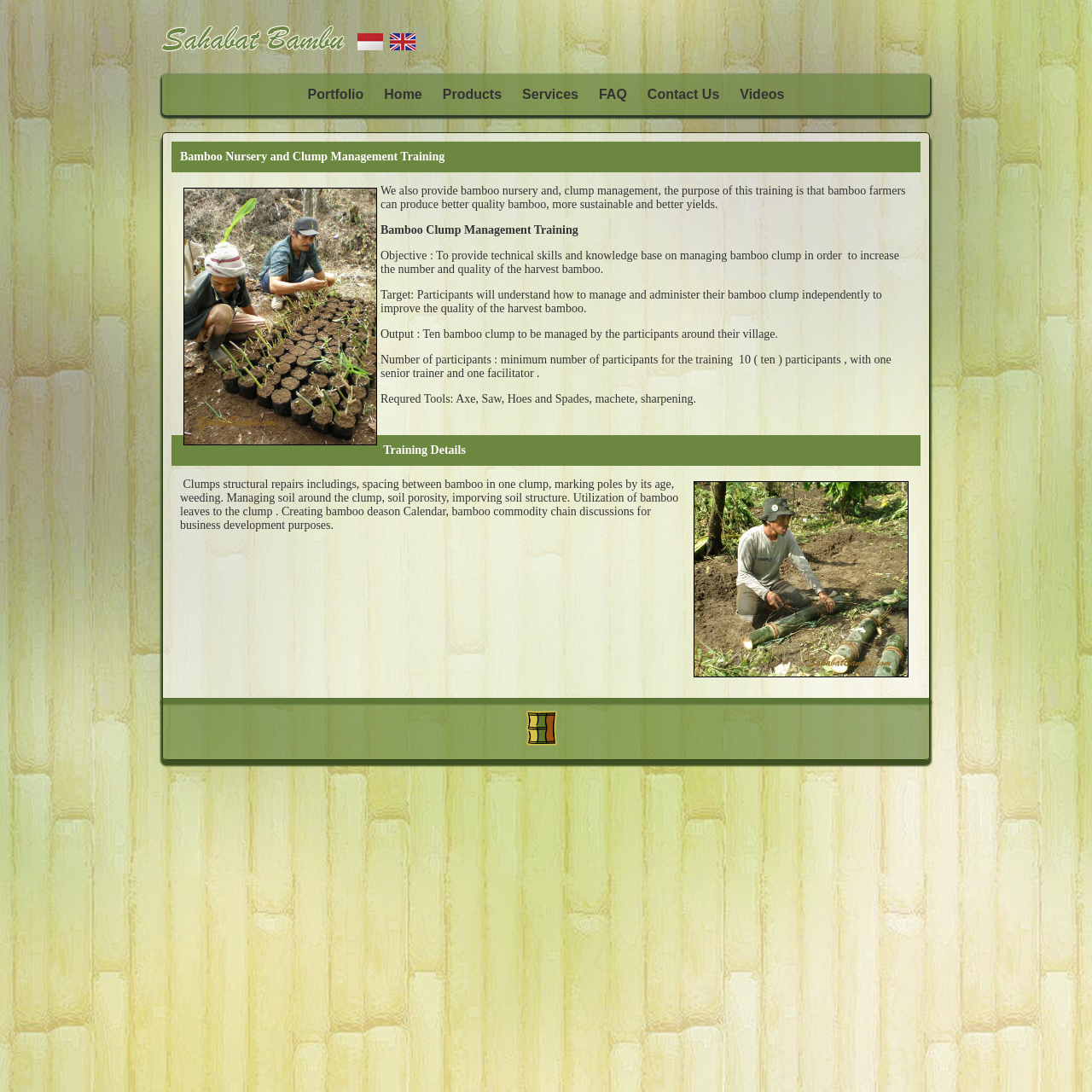Based on the image, provide a detailed response to the question:
What is the purpose of the bamboo nursery and clump management training?

According to the webpage, the purpose of the bamboo nursery and clump management training is to provide technical skills and knowledge base on managing bamboo clump in order to increase the number and quality of the harvest bamboo.